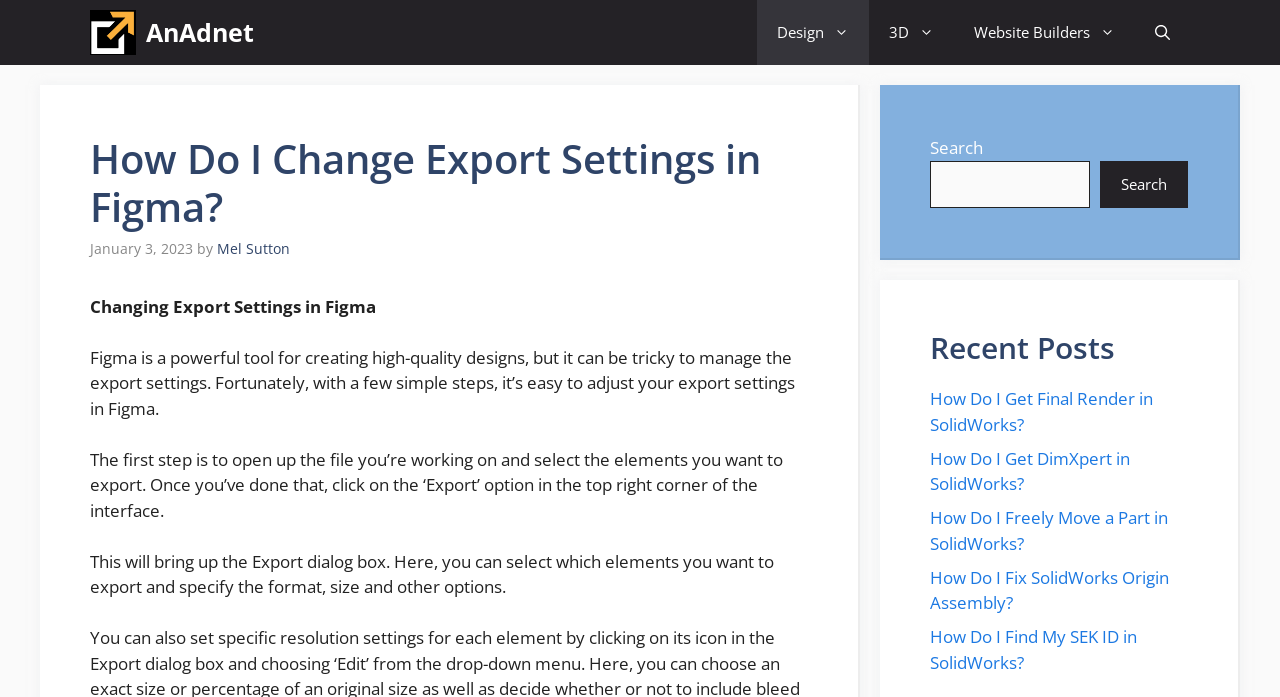Offer an extensive depiction of the webpage and its key elements.

The webpage is about changing export settings in Figma, a powerful tool for creating high-quality designs. At the top, there is a navigation bar with several links, including "AnAdnet", "Design", "3D", "Website Builders", and a search bar. The search bar is located at the top right corner and has a button to initiate the search.

Below the navigation bar, there is a header section with the title "How Do I Change Export Settings in Figma?" and a timestamp "January 3, 2023" by "Mel Sutton". 

The main content of the webpage is divided into paragraphs, explaining the steps to change export settings in Figma. The first paragraph introduces the topic, and the following paragraphs provide detailed instructions on how to open the file, select elements, and adjust export settings.

On the right side of the webpage, there is a complementary section with a search box and a list of recent posts, including links to other tutorials on SolidWorks, such as "How Do I Get Final Render in SolidWorks?" and "How Do I Fix SolidWorks Origin Assembly?".